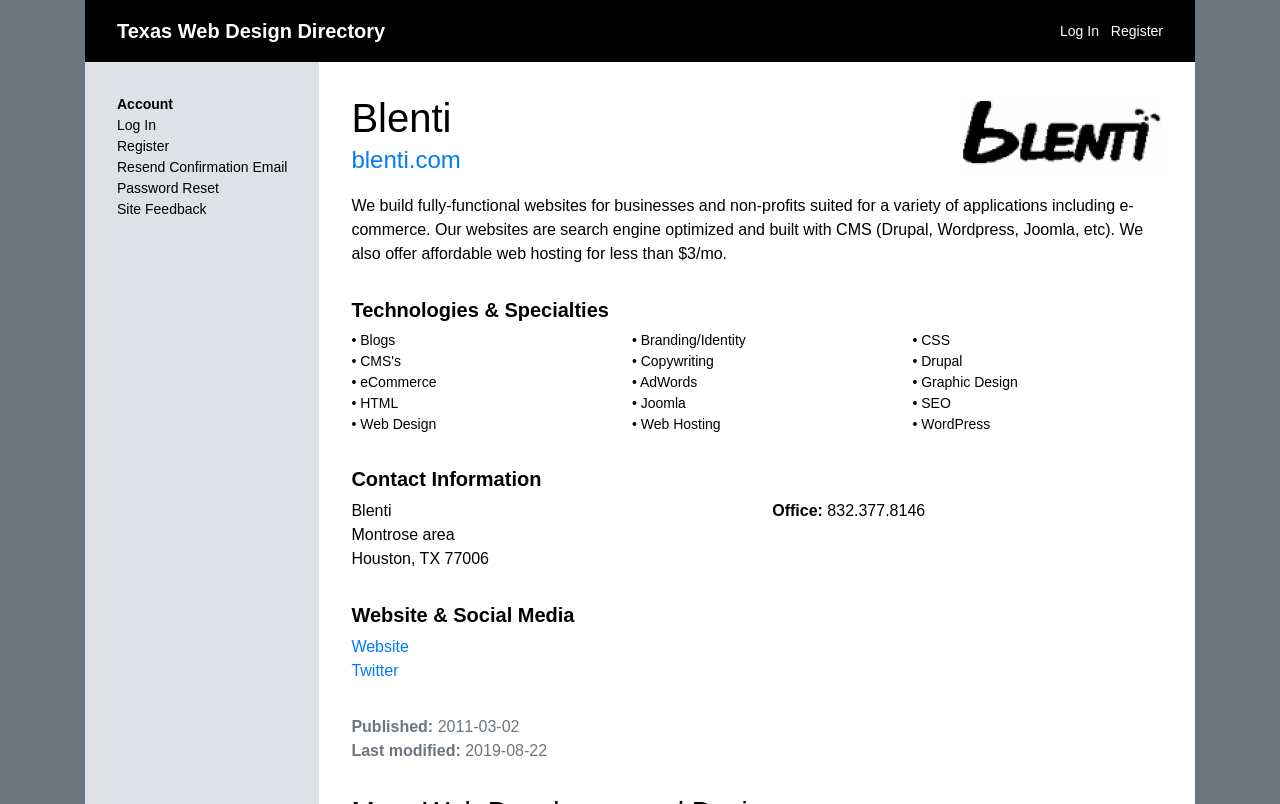Given the webpage screenshot and the description, determine the bounding box coordinates (top-left x, top-left y, bottom-right x, bottom-right y) that define the location of the UI element matching this description: Texas Web Design Directory

[0.091, 0.025, 0.301, 0.052]